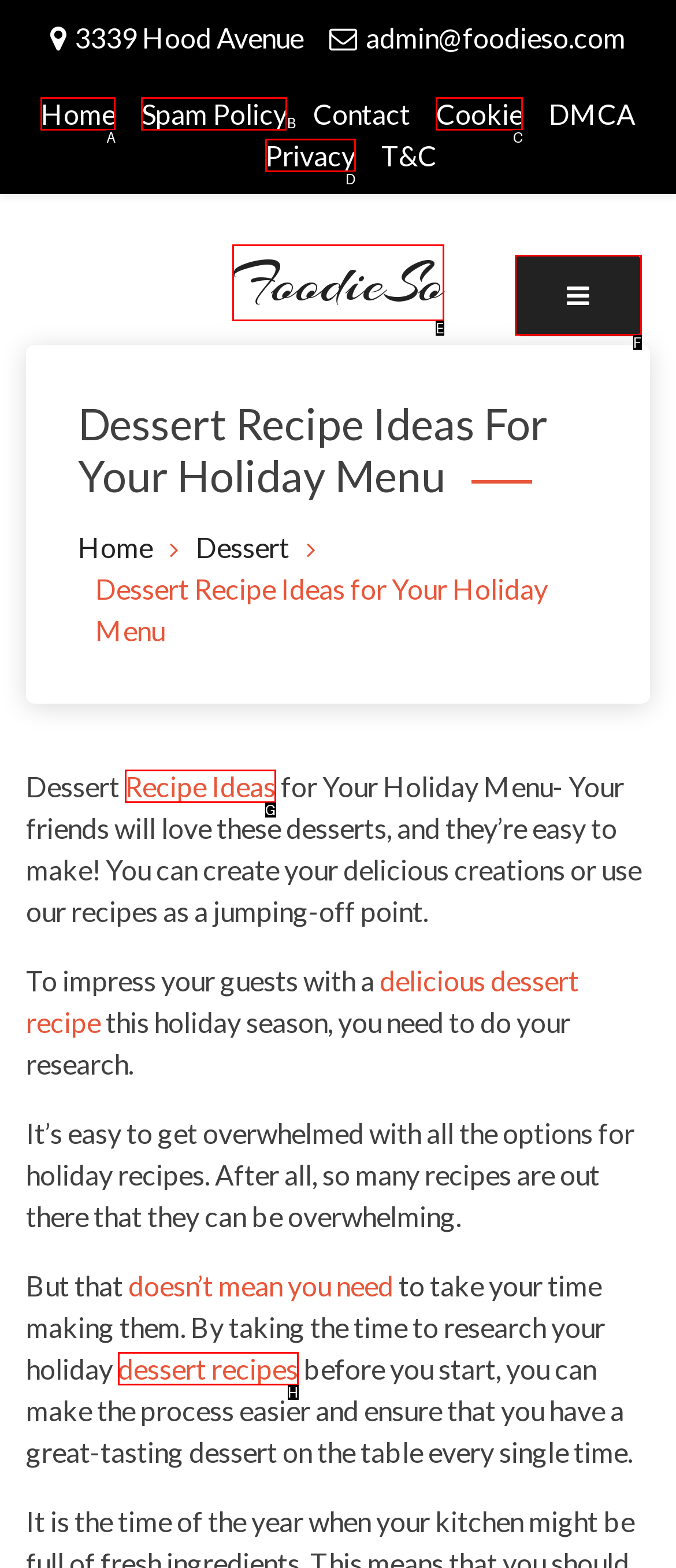Identify the matching UI element based on the description: Recipe Ideas
Reply with the letter from the available choices.

G